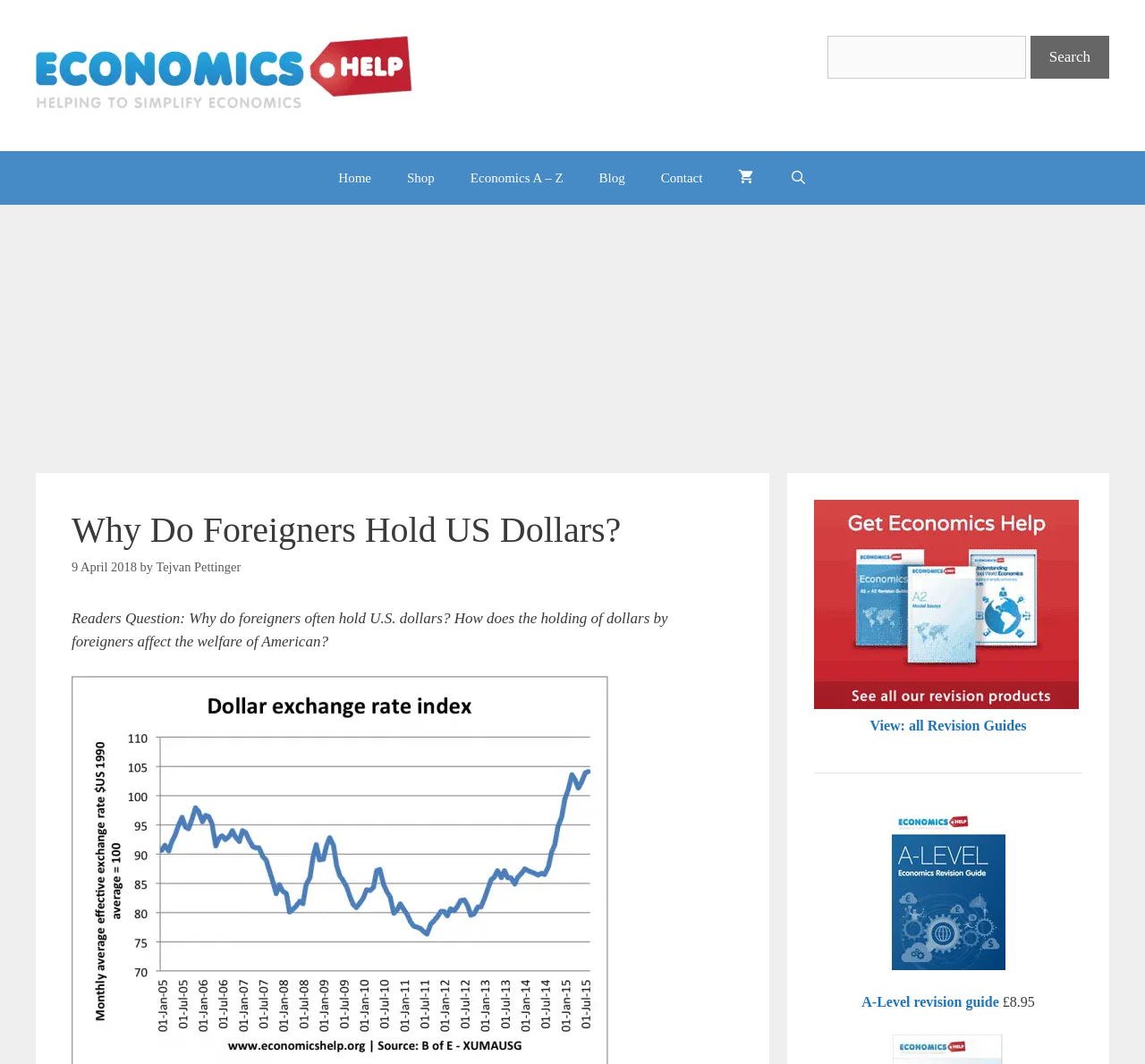Who is the author of the article?
Provide a short answer using one word or a brief phrase based on the image.

Tejvan Pettinger